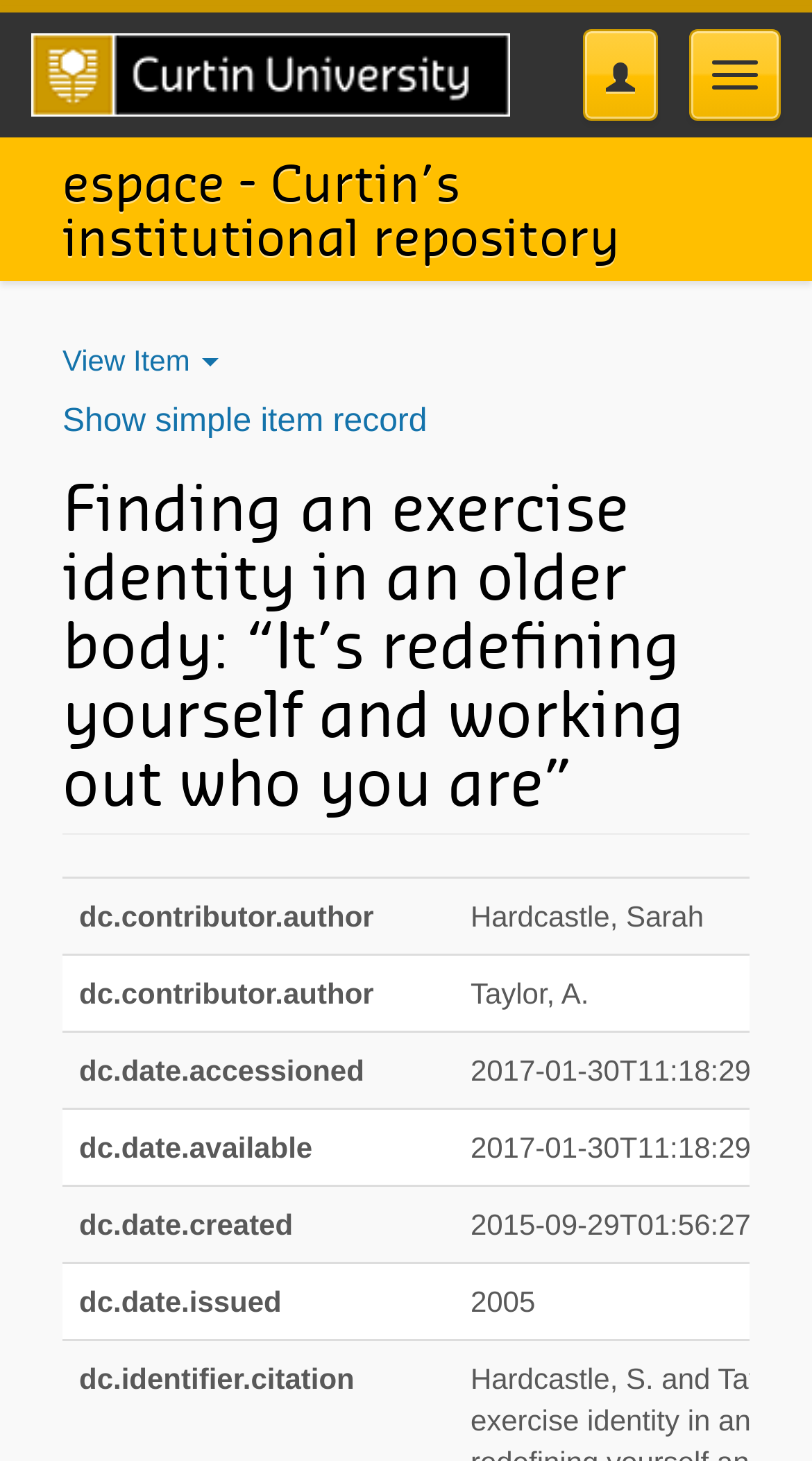Please determine the bounding box coordinates for the UI element described as: "espace - Curtin’s institutional repository".

[0.077, 0.094, 0.923, 0.192]